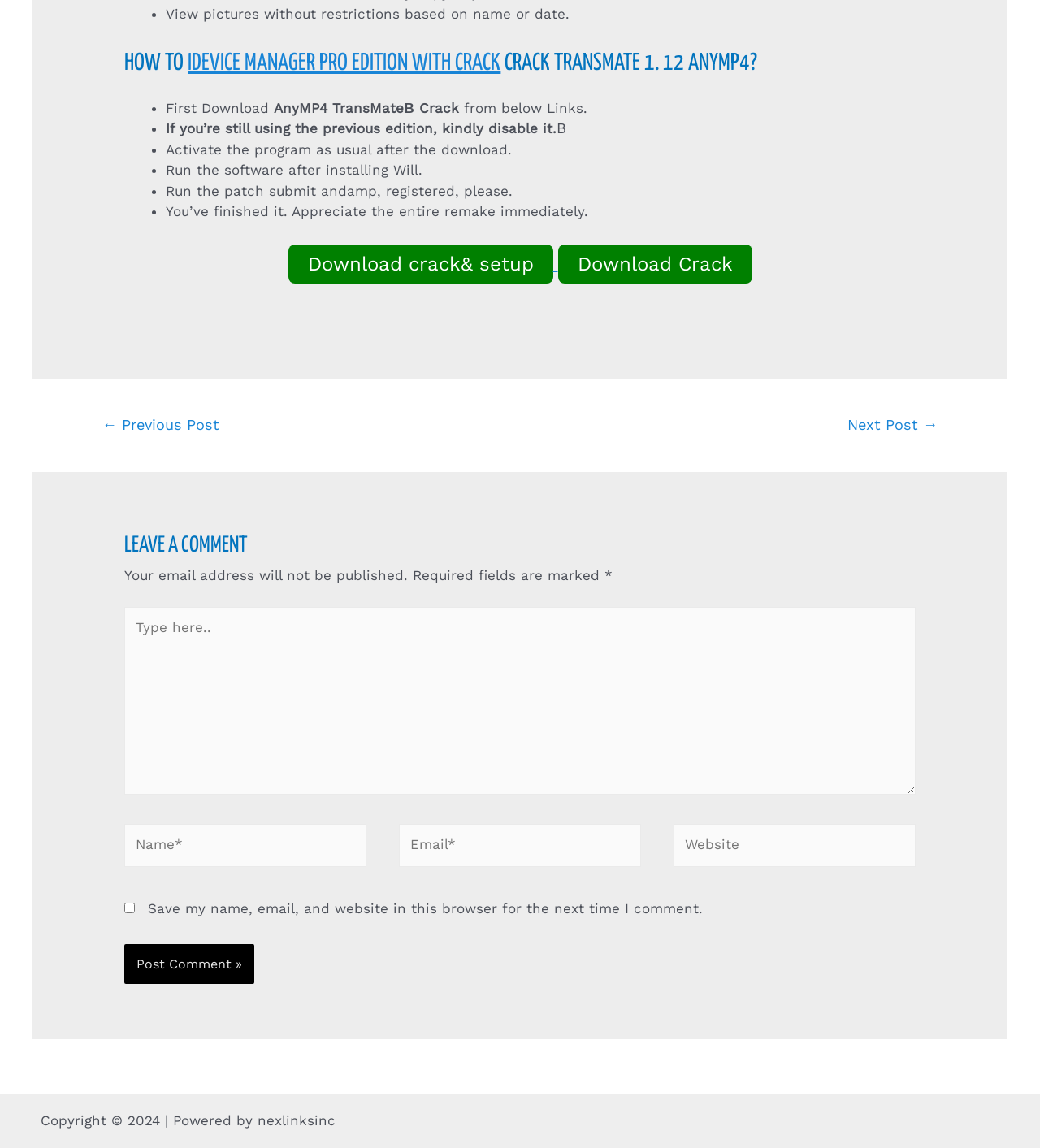Please find the bounding box coordinates of the section that needs to be clicked to achieve this instruction: "Post a comment".

[0.12, 0.822, 0.245, 0.857]